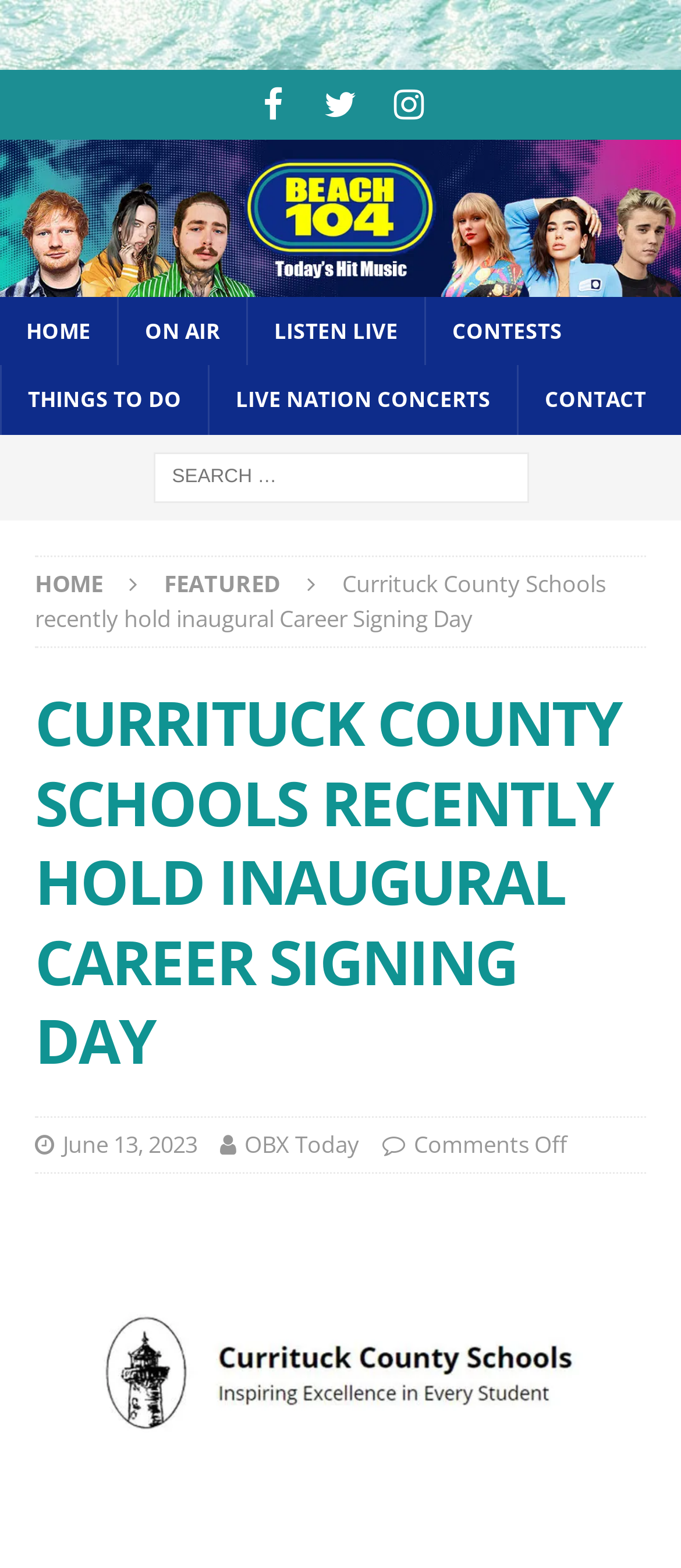What is the date mentioned on the webpage?
With the help of the image, please provide a detailed response to the question.

I found the answer by looking at the text below the title of the webpage. There is a link with the date 'June 13, 2023', which suggests that it might be the date of the event or the publication date of the article.